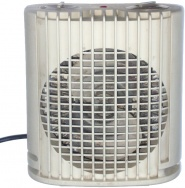Create an extensive caption that includes all significant details of the image.

The image depicts a compact fan heater, characterized by its round shape and a front grill that allows airflow from the internal heating element. Typically, these heaters are known for their relatively high power output, making them effective for fast heating in small spaces. The fan mechanism enhances heat distribution, although they tend to be noisier compared to other heating options. Notably, while fan heaters provide immediate warmth, they carry a safety risk if covered. Regular maintenance, such as cleaning to prevent dust buildup, is essential to ensure safe operation and efficiency.